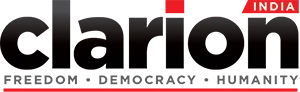Analyze the image and provide a detailed answer to the question: What values does Clarion India's publication champion?

The caption explains that Clarion India's role is to champion democratic principles and advocate for human rights, as represented by the logo's emphasis on bold typography and the words 'FREEDOM', 'DEMOCRACY', and 'HUMANITY'.